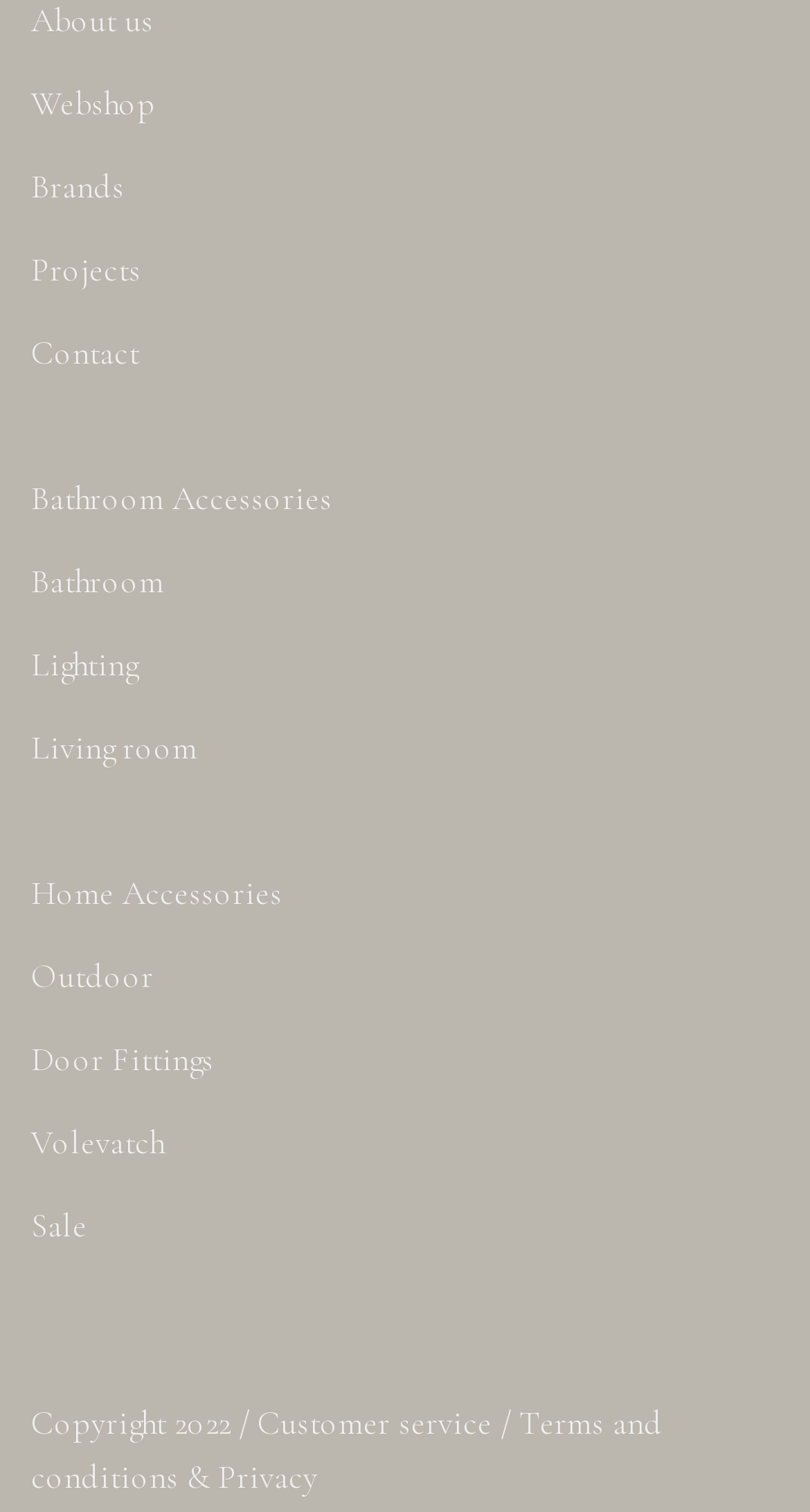What is the first link on the webpage?
Please use the image to provide a one-word or short phrase answer.

Webshop